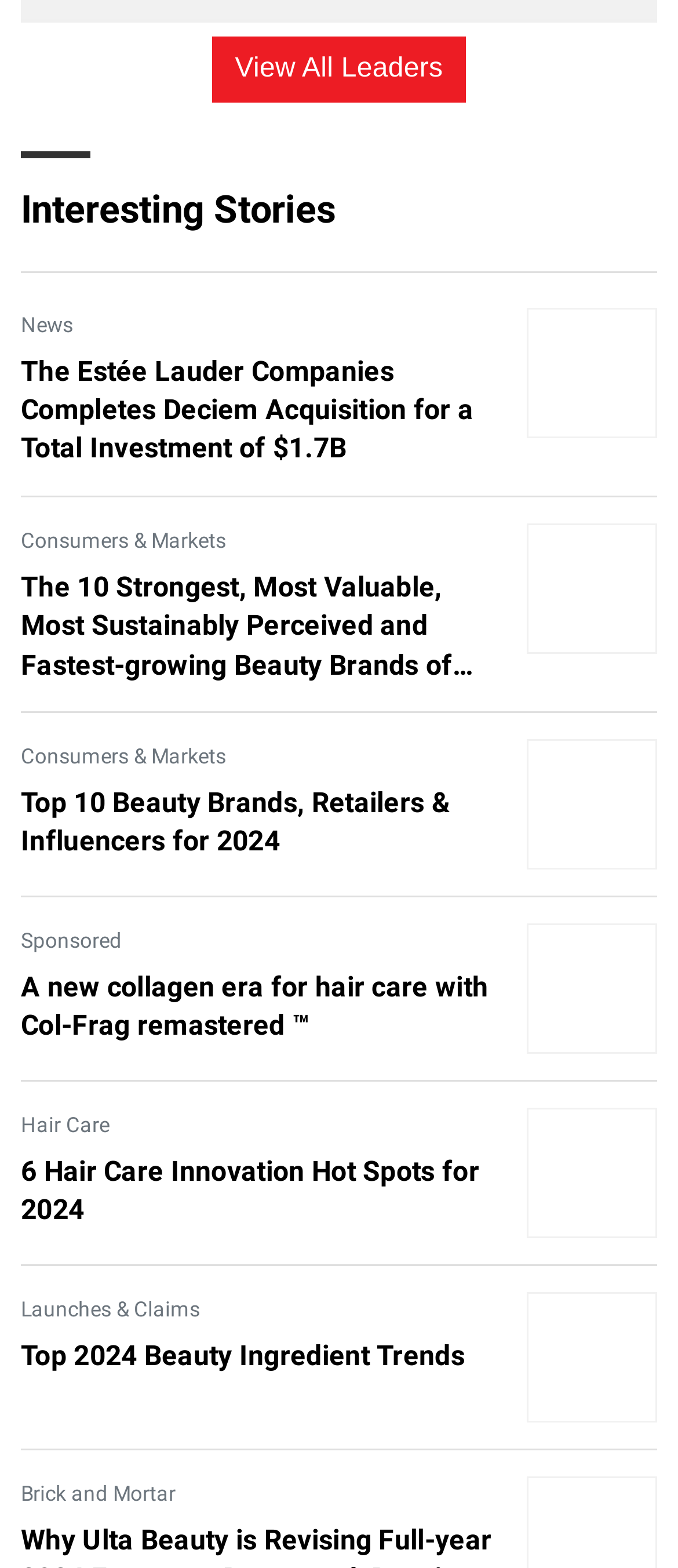Bounding box coordinates are specified in the format (top-left x, top-left y, bottom-right x, bottom-right y). All values are floating point numbers bounded between 0 and 1. Please provide the bounding box coordinate of the region this sentence describes: parent_node: Email * aria-describedby="email-notes" name="email"

None